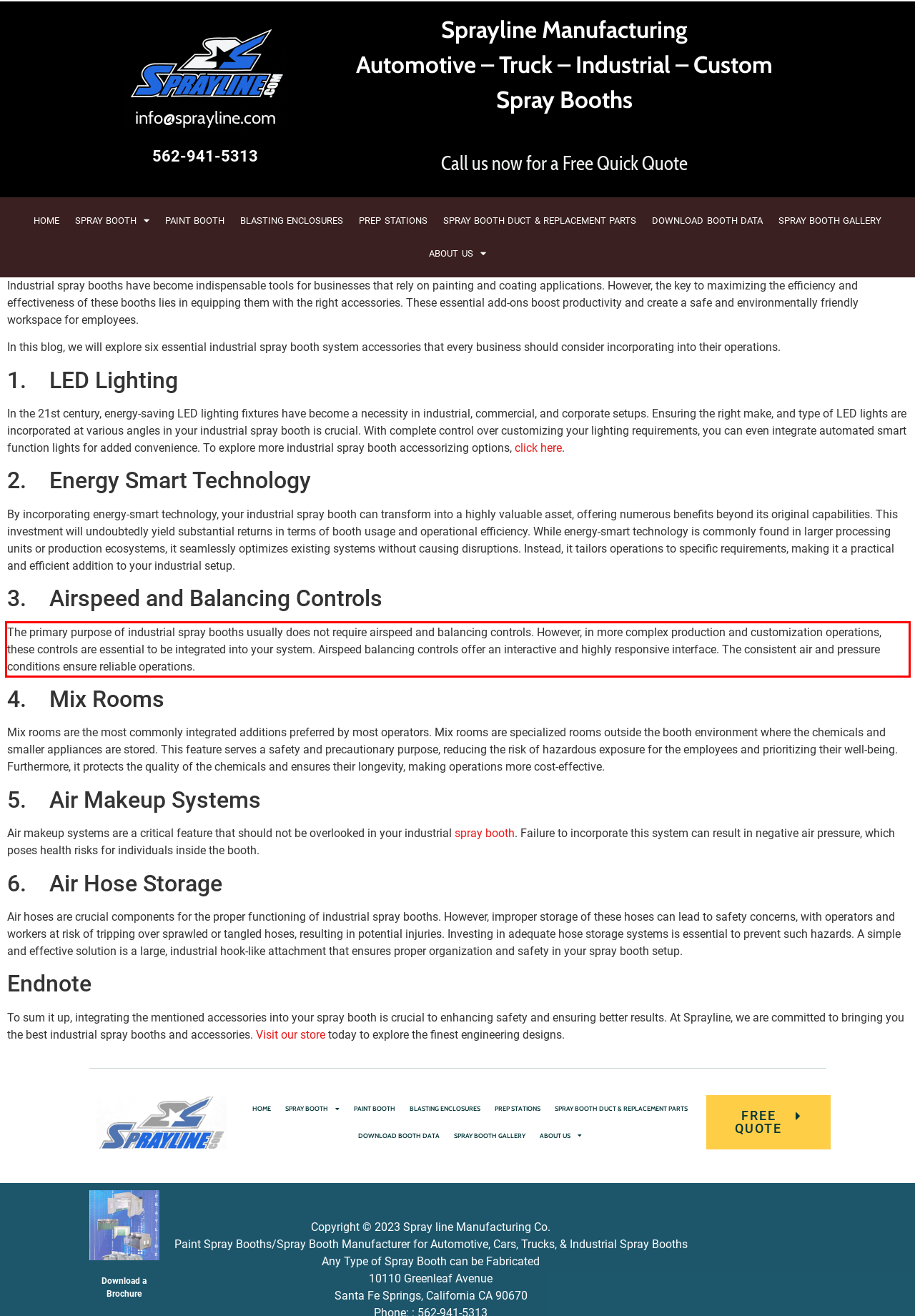Within the screenshot of the webpage, there is a red rectangle. Please recognize and generate the text content inside this red bounding box.

The primary purpose of industrial spray booths usually does not require airspeed and balancing controls. However, in more complex production and customization operations, these controls are essential to be integrated into your system. Airspeed balancing controls offer an interactive and highly responsive interface. The consistent air and pressure conditions ensure reliable operations.